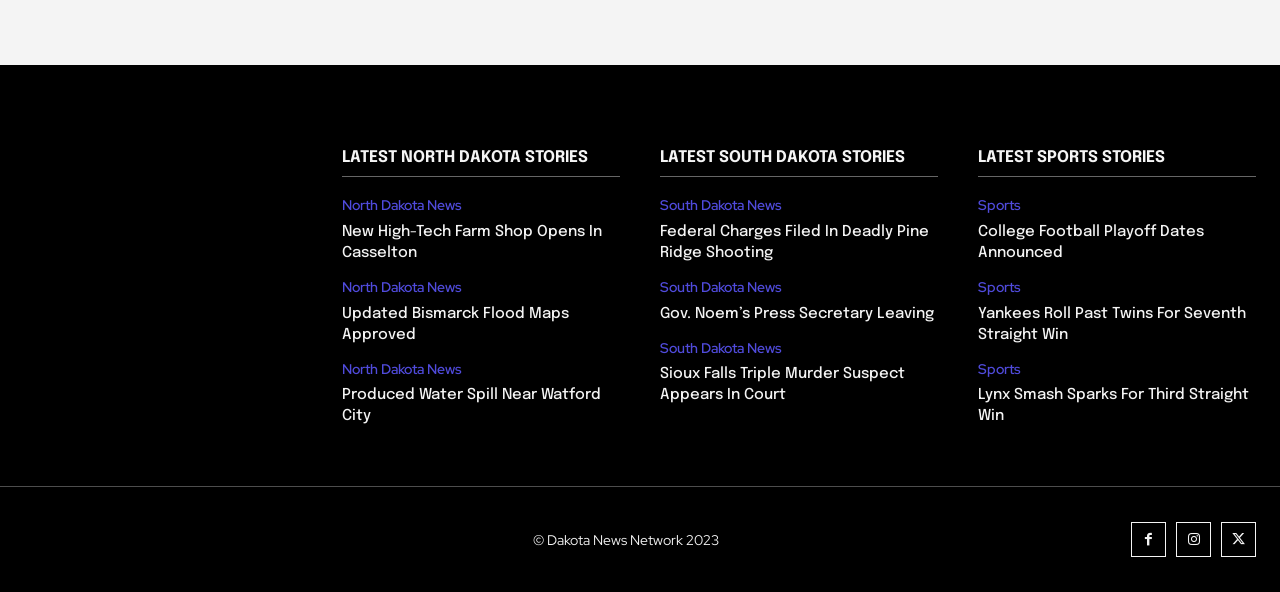What is the purpose of the links with 'North Dakota News' and 'South Dakota News'?
Use the image to answer the question with a single word or phrase.

Filter news by region